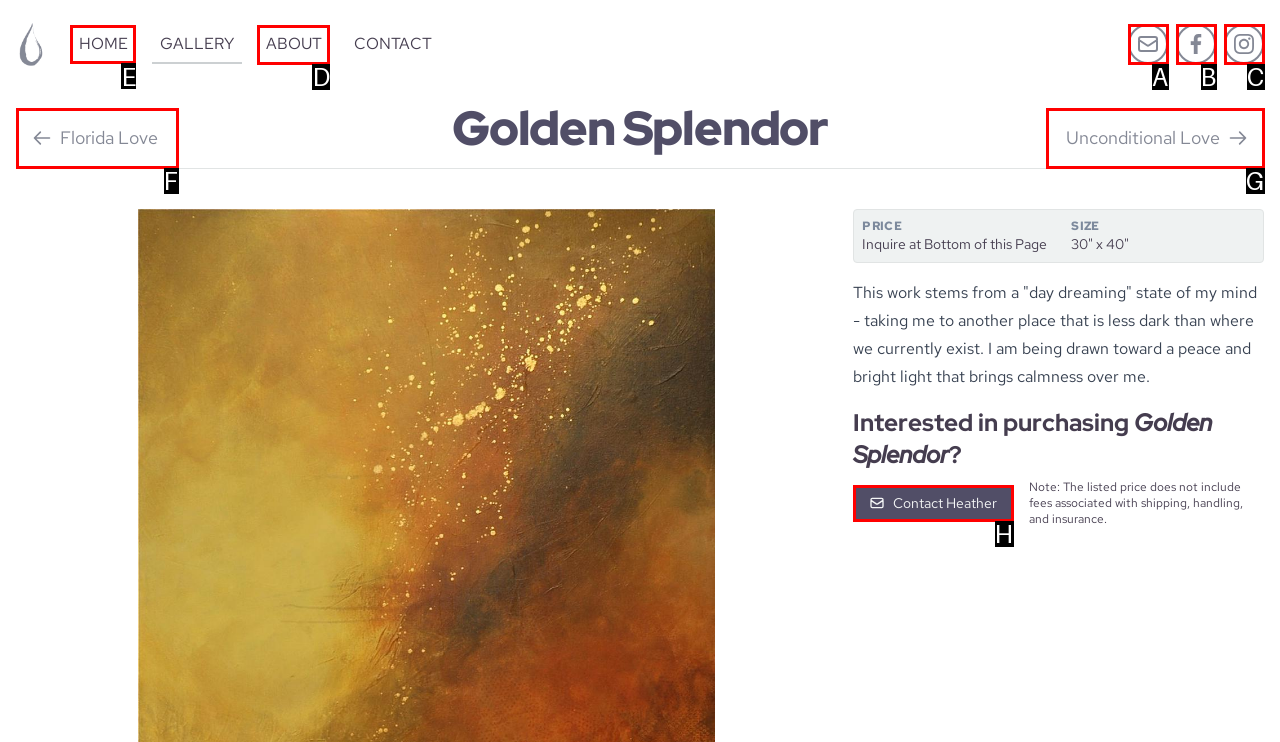Determine which UI element you should click to perform the task: Click the HOME link
Provide the letter of the correct option from the given choices directly.

E